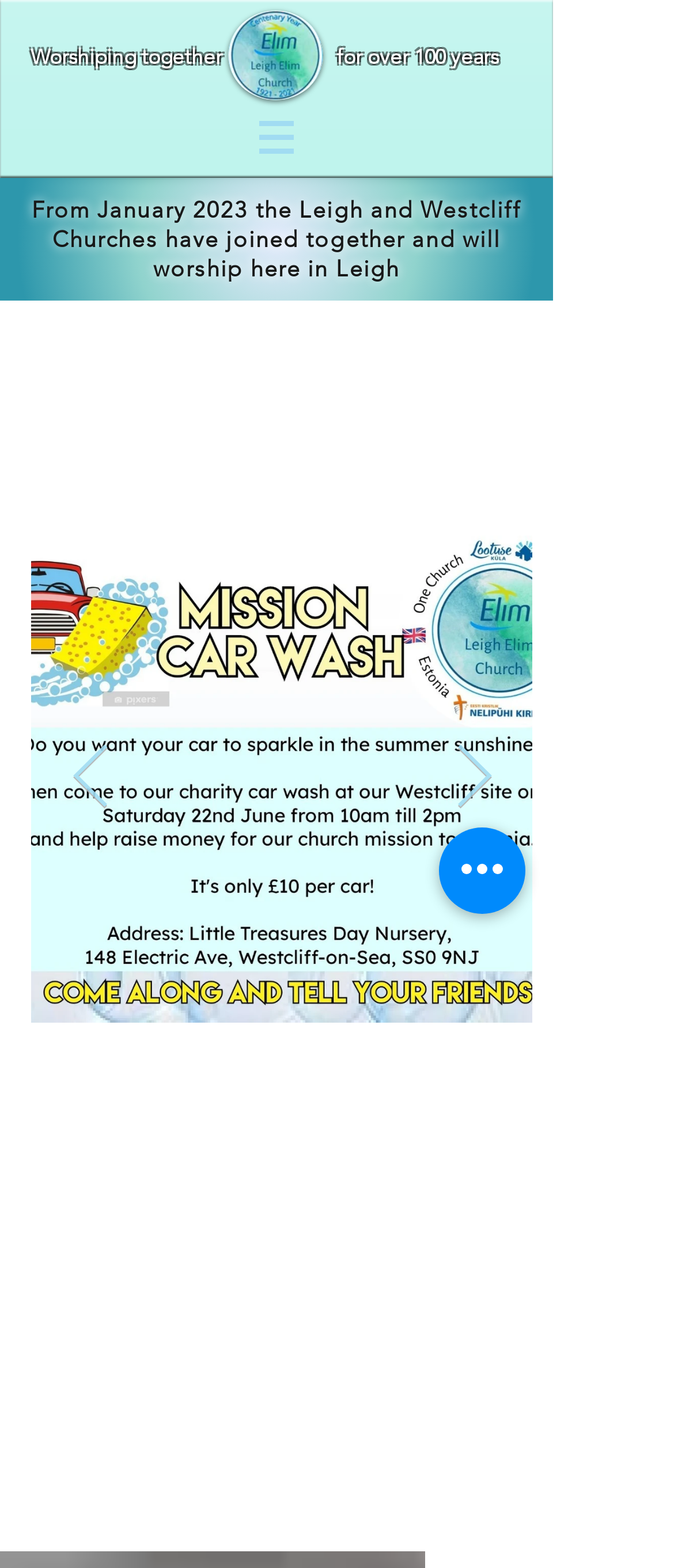What is the position of the navigation button?
Using the information from the image, give a concise answer in one word or a short phrase.

Top-right